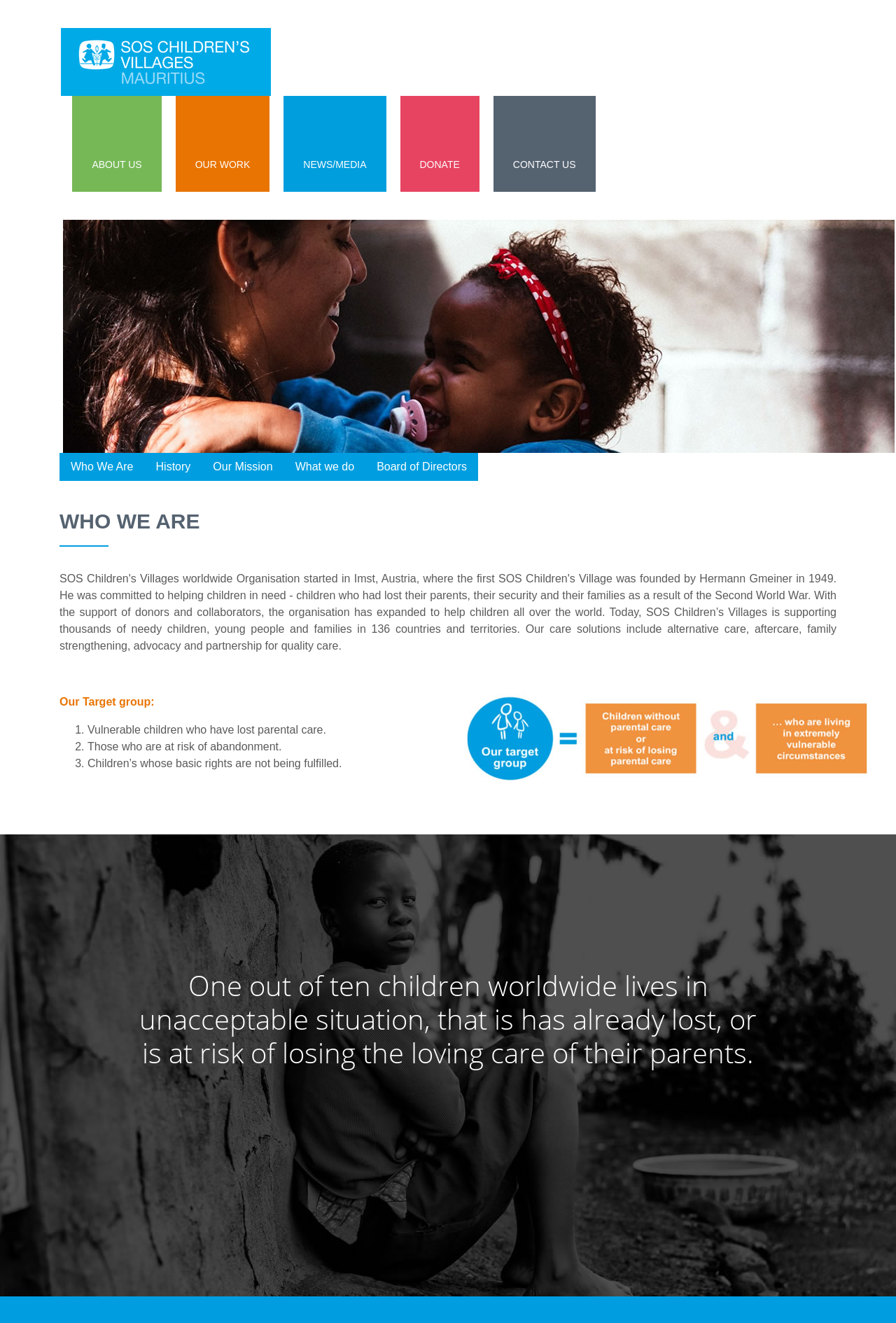Give an extensive and precise description of the webpage.

The webpage is about SOS Children's Villages Mauritius, specifically the "Who we are" section. At the top left corner, there is a logo image with a corresponding link. Below the logo, there is a navigation menu with five links: "ABOUT US", "OUR WORK", "NEWS/MEDIA", "DONATE", and "CONTACT US", arranged horizontally.

On the left side of the page, there is a large image related to "about-us". Below the image, there are five links: "Who We Are", "History", "Our Mission", "What we do", and "Board of Directors", arranged vertically.

The main content of the page is divided into two sections. The first section has a heading "WHO WE ARE" followed by a horizontal separator line. Below the separator, there is a brief introduction to SOS Children’s Villages, stating that they support thousands of needy children, young people, and families in 136 countries and territories.

The second section has a heading that spans the entire width of the page, stating that one out of ten children worldwide lives in an unacceptable situation. Below this heading, there is a list with three items, describing the target group of SOS Children's Villages: vulnerable children who have lost parental care, those who are at risk of abandonment, and children whose basic rights are not being fulfilled.